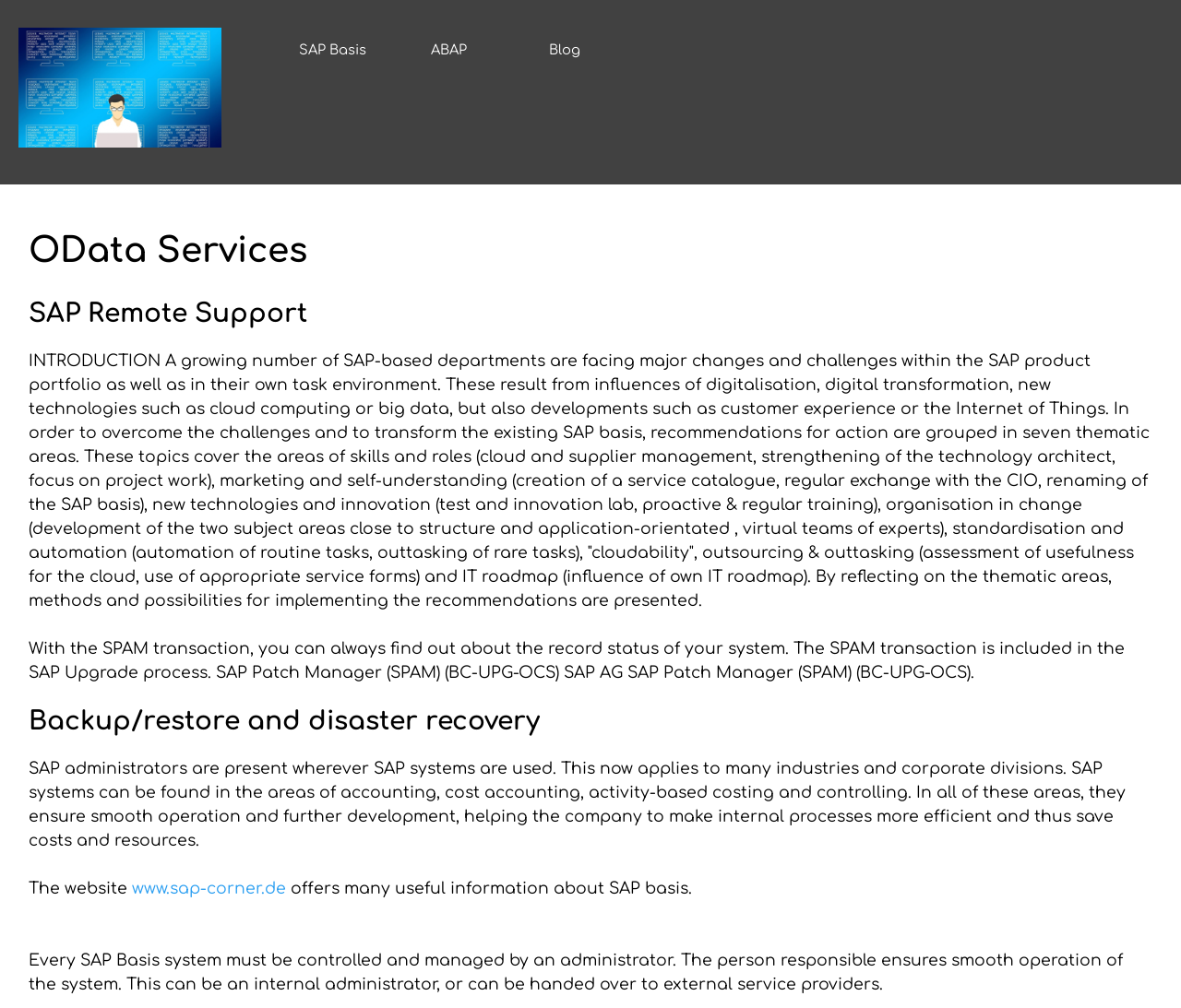Carefully observe the image and respond to the question with a detailed answer:
What is the main topic of this webpage?

Based on the webpage content, I can see that the main topic is related to SAP Basis OData Services, which is also reflected in the meta description. The webpage provides information about SAP Basis administration, OData services, and related topics.